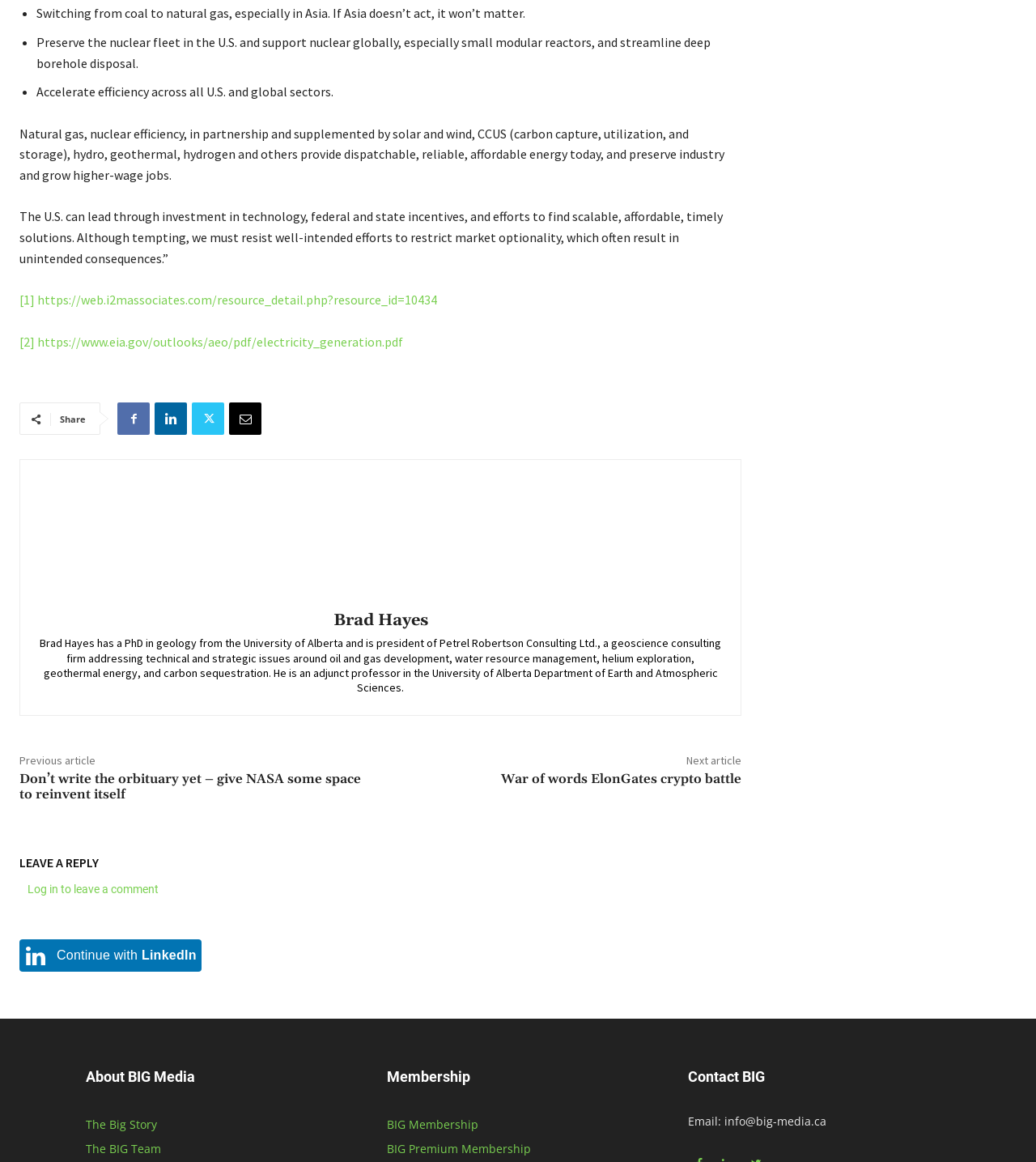Identify the bounding box coordinates of the region that needs to be clicked to carry out this instruction: "Contact BIG via email". Provide these coordinates as four float numbers ranging from 0 to 1, i.e., [left, top, right, bottom].

[0.664, 0.958, 0.798, 0.971]